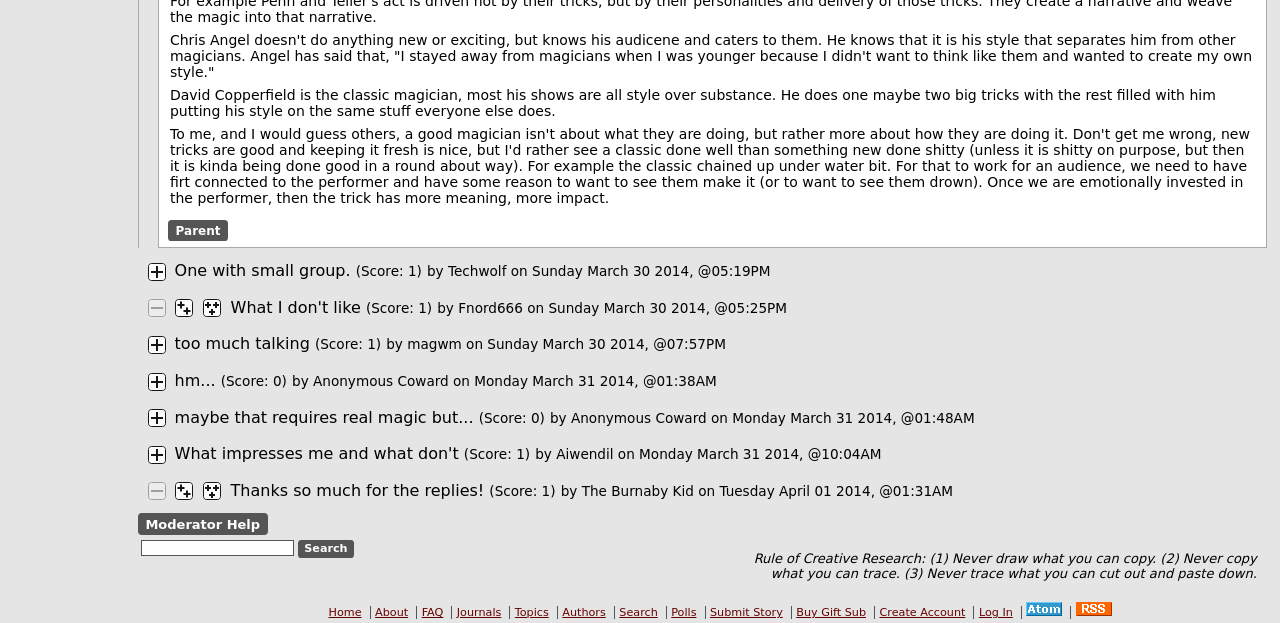Locate the bounding box coordinates of the element's region that should be clicked to carry out the following instruction: "View the profile of Techwolf". The coordinates need to be four float numbers between 0 and 1, i.e., [left, top, right, bottom].

[0.35, 0.422, 0.396, 0.448]